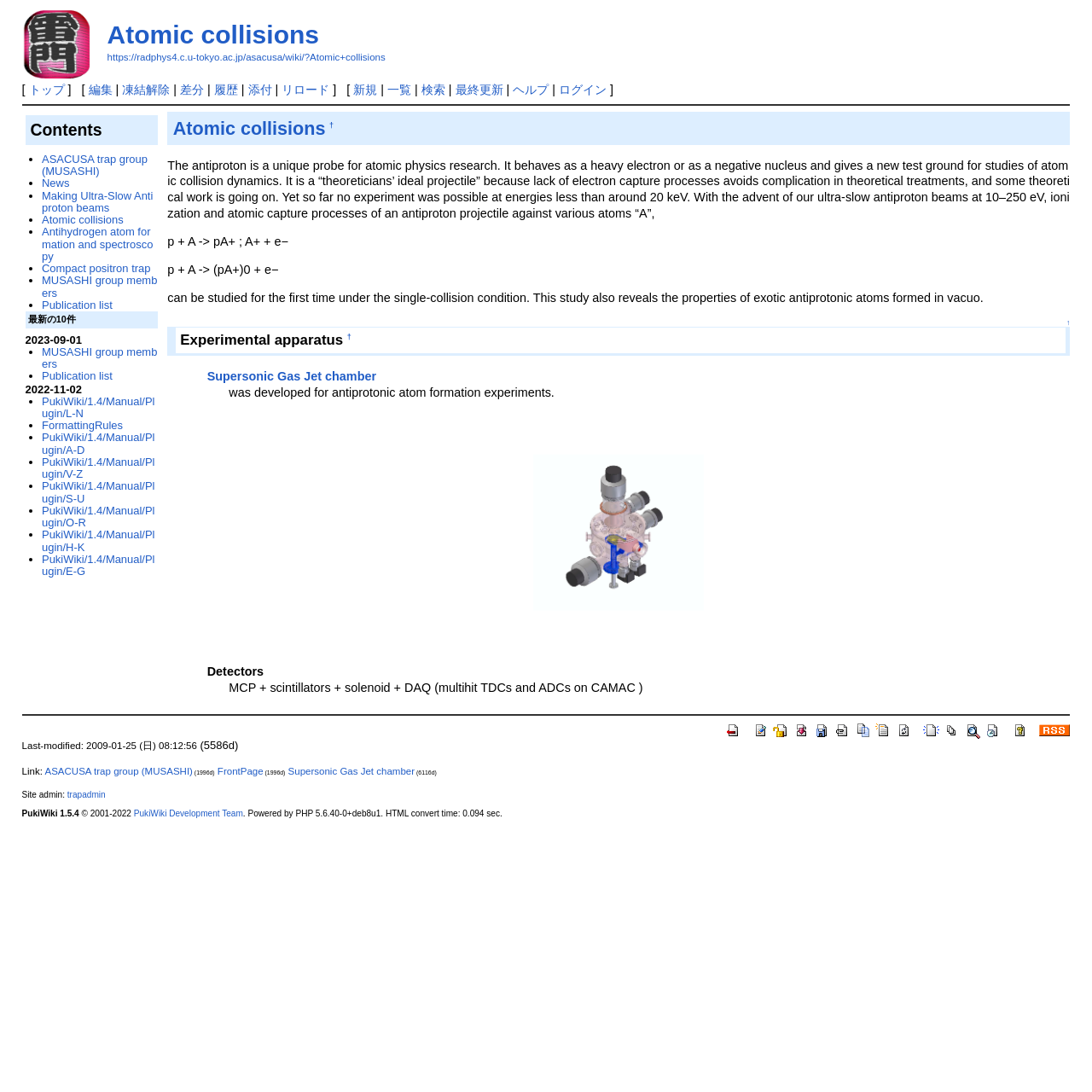Find the bounding box coordinates for the area you need to click to carry out the instruction: "search for something". The coordinates should be four float numbers between 0 and 1, indicated as [left, top, right, bottom].

[0.386, 0.076, 0.408, 0.088]